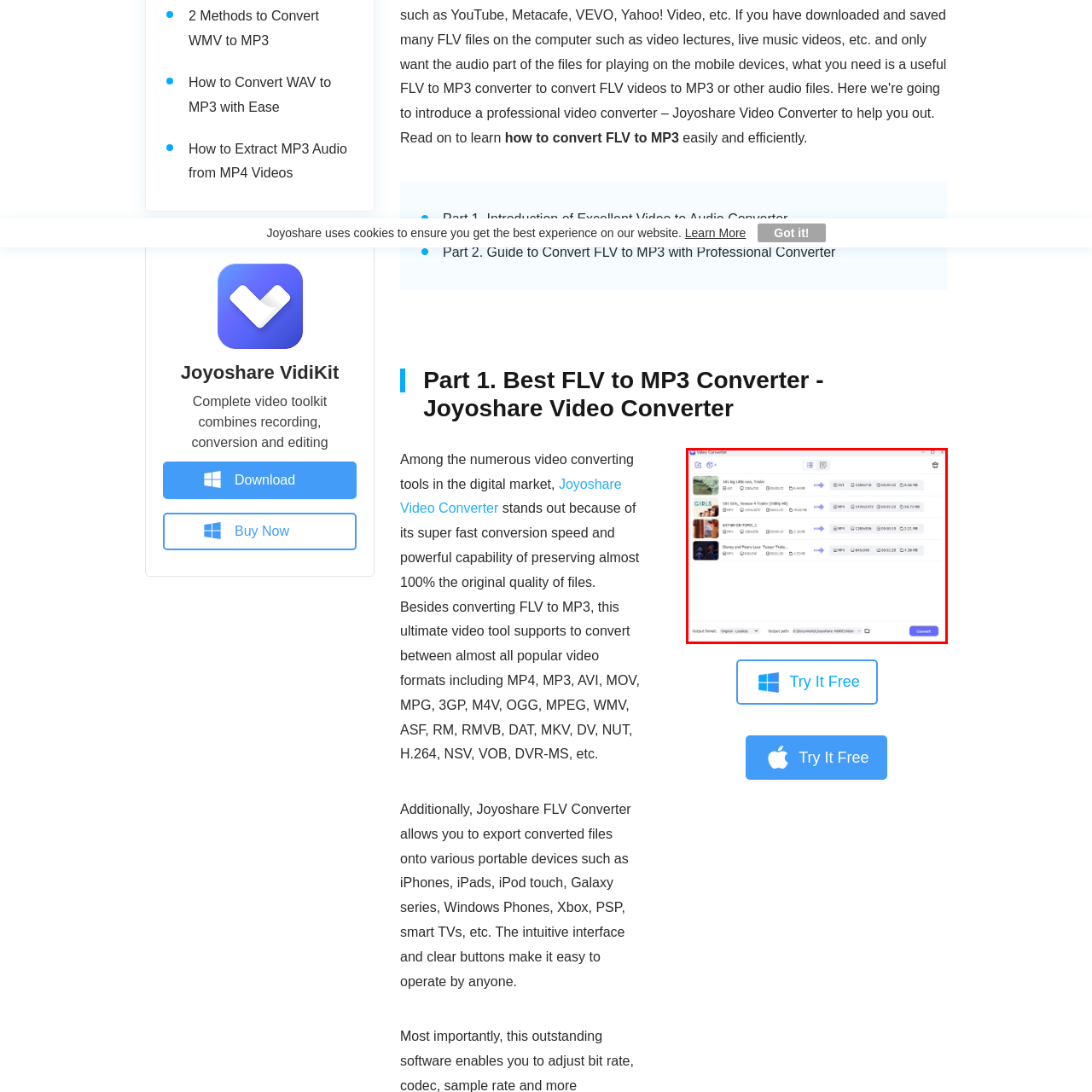Please review the portion of the image contained within the red boundary and provide a detailed answer to the subsequent question, referencing the image: What is the function of the 'Convert' button?

The prominent 'Convert' button in purple enables users to initiate the conversion process seamlessly, allowing them to start converting their video files to the desired format with a single click.